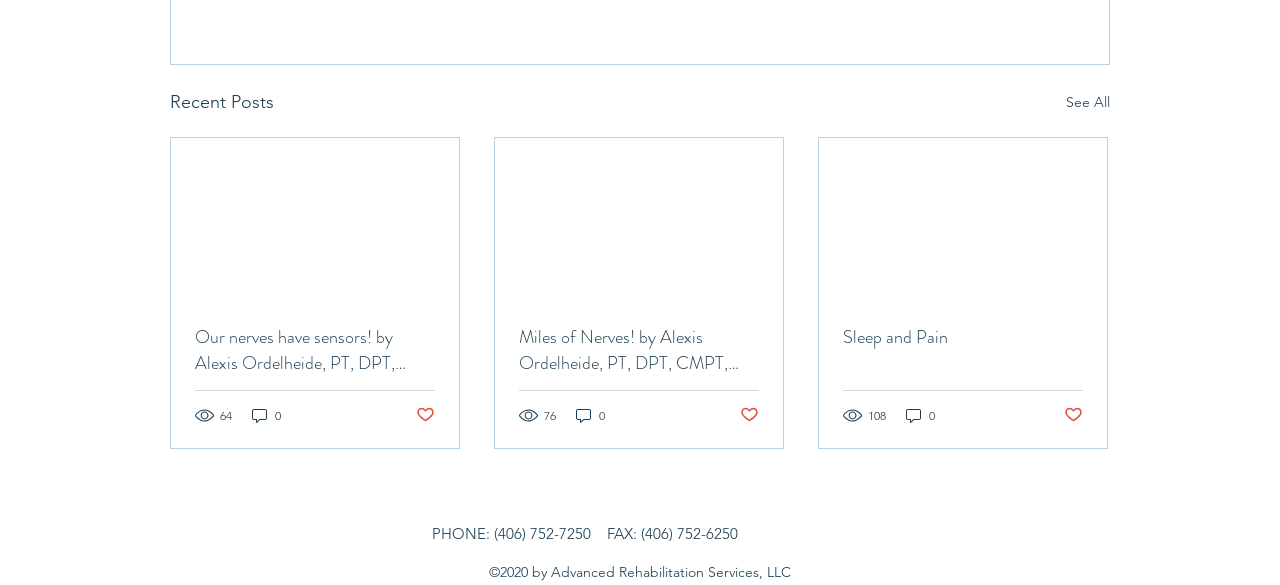Identify the coordinates of the bounding box for the element described below: "parent_node: Sleep and Pain". Return the coordinates as four float numbers between 0 and 1: [left, top, right, bottom].

[0.64, 0.236, 0.865, 0.513]